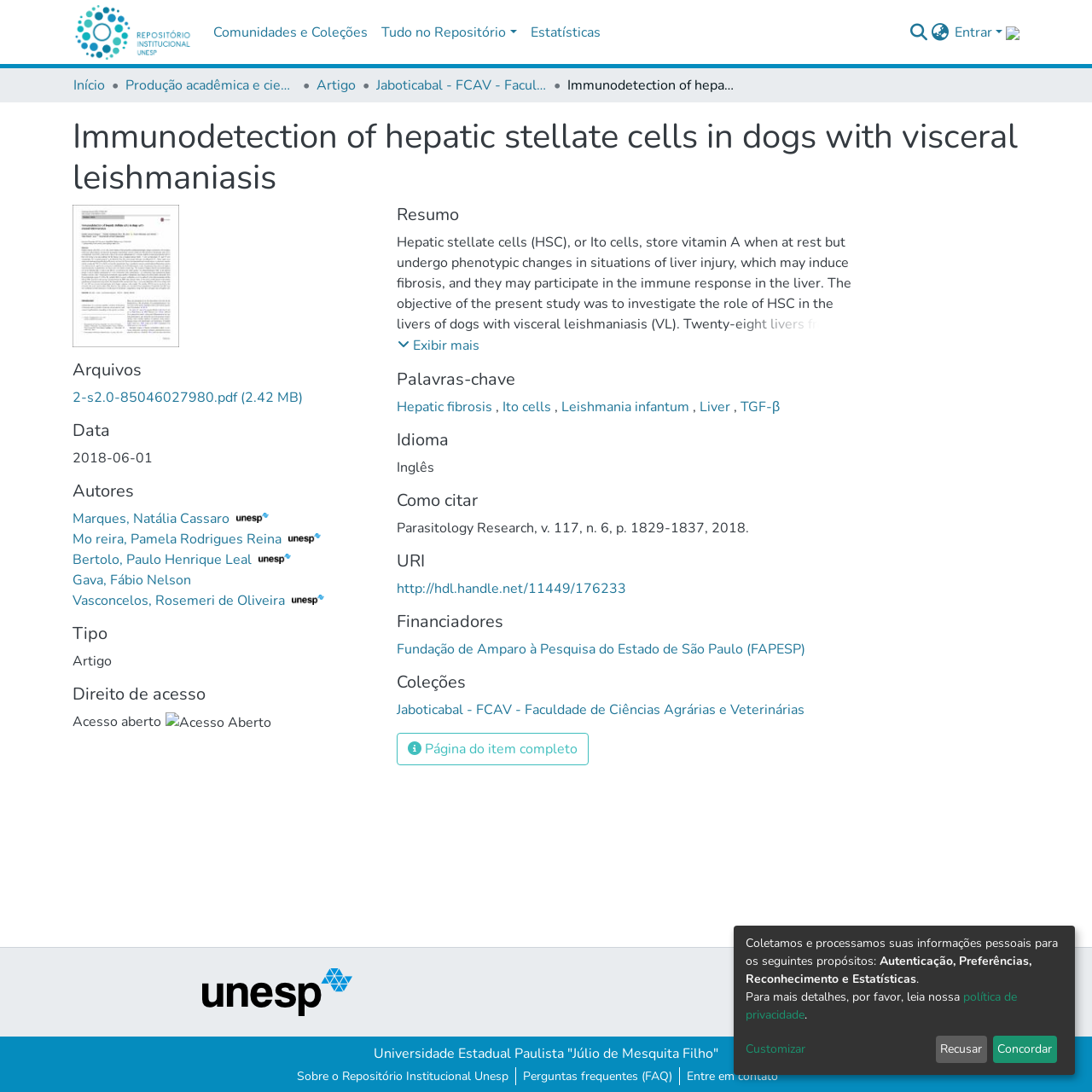Locate the bounding box coordinates of the area where you should click to accomplish the instruction: "Search for something".

[0.832, 0.02, 0.852, 0.039]